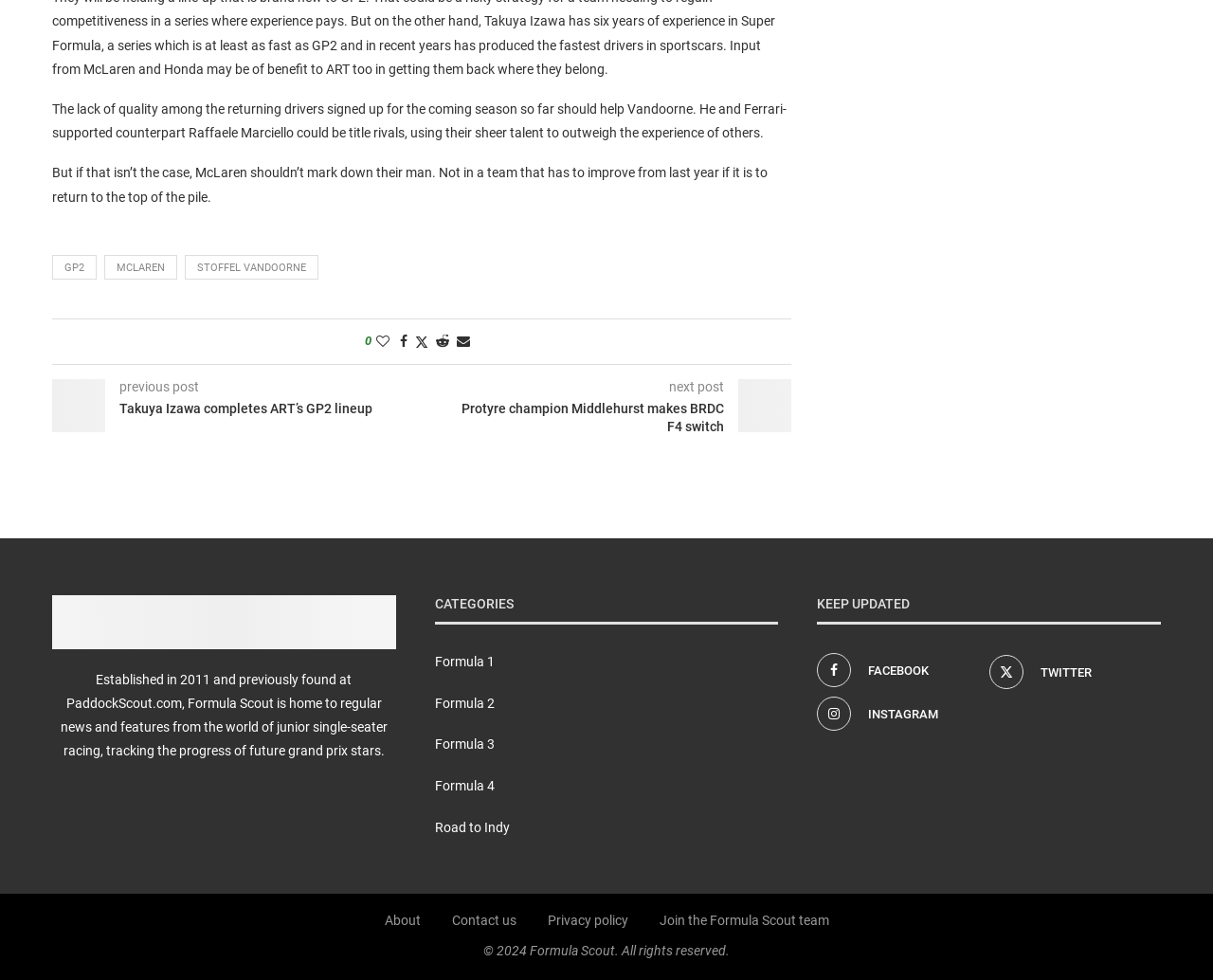Locate the bounding box coordinates of the clickable region necessary to complete the following instruction: "Learn more about Formula 1". Provide the coordinates in the format of four float numbers between 0 and 1, i.e., [left, top, right, bottom].

[0.358, 0.668, 0.408, 0.683]